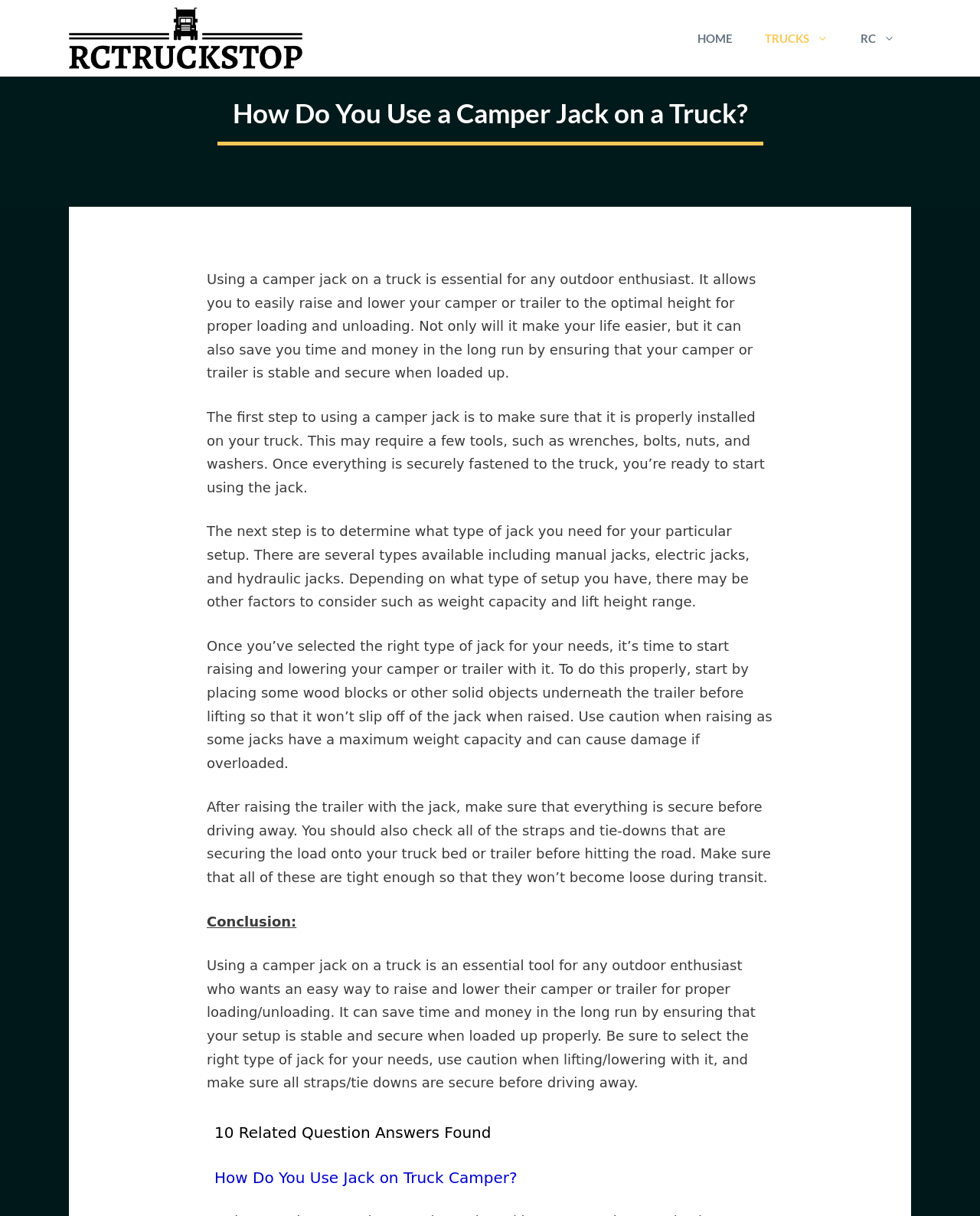What is the purpose of a camper jack?
Deliver a detailed and extensive answer to the question.

According to the webpage, a camper jack is essential for any outdoor enthusiast as it allows to easily raise and lower the camper or trailer to the optimal height for proper loading and unloading, making life easier and saving time and money in the long run.